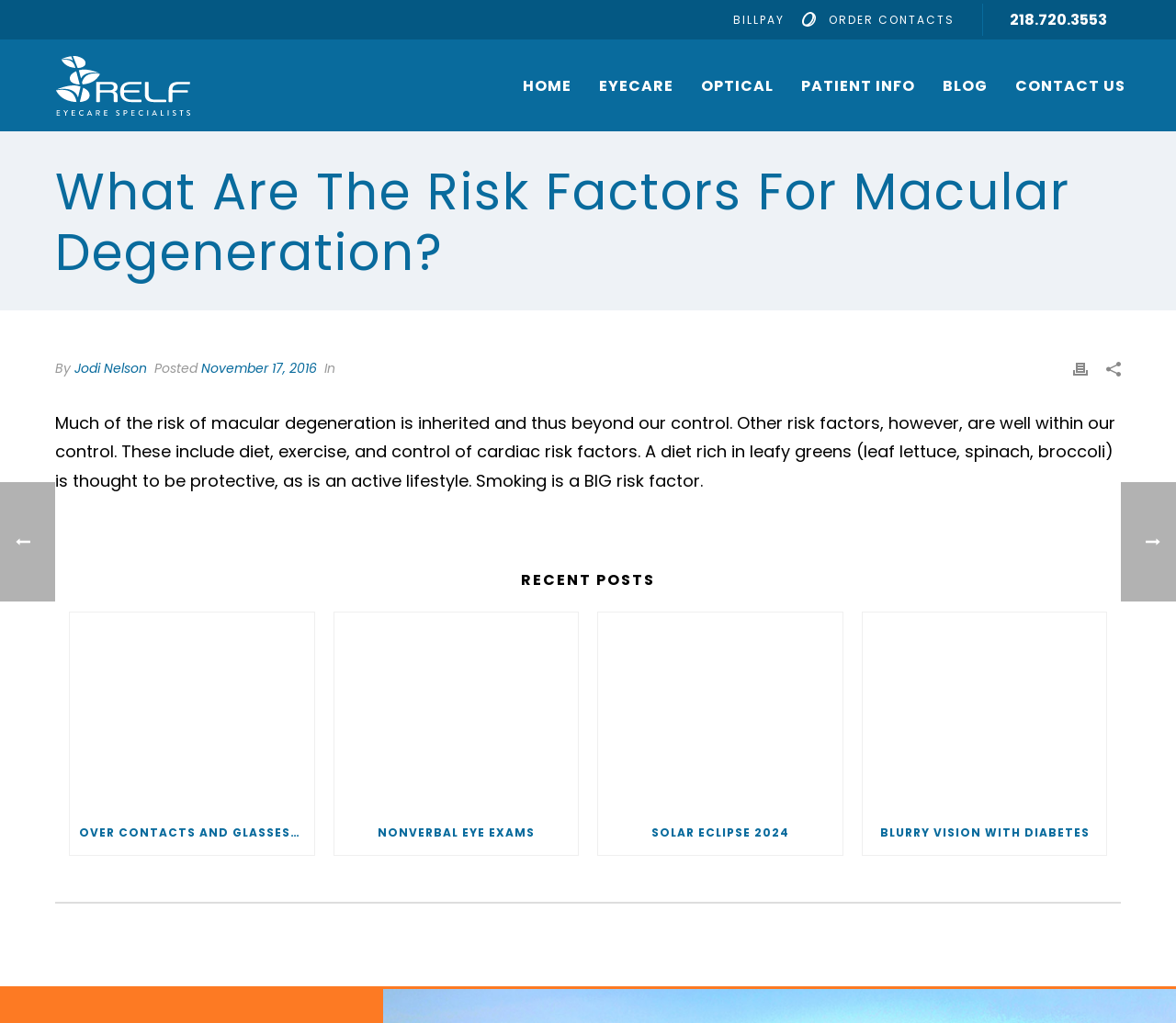What is the category of the 'Recent Posts' section?
Using the details from the image, give an elaborate explanation to answer the question.

The 'Recent Posts' section is located at the bottom of the webpage and contains links to other articles related to eye care, indicating that the category of this section is eye care.